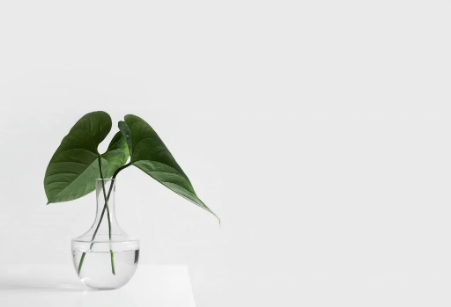Explain all the elements you observe in the image.

The image showcases a minimalist arrangement featuring a clear glass vase holding several long-stemmed green leaves. The vase sits on a light-colored surface, enhancing the freshness of the vibrant, lush leaves. This serene composition embodies the principles of simplicity and harmony, making it a perfect representation of natural beauty. The backdrop is a soft, neutral tone, allowing the greenery to stand out and convey a sense of calm and tranquility. The image reflects a modern aesthetic, promoting well-being and an appreciation for nature in one's environment, perfectly aligning with the themes of collaboration and care highlighted in the surrounding text.